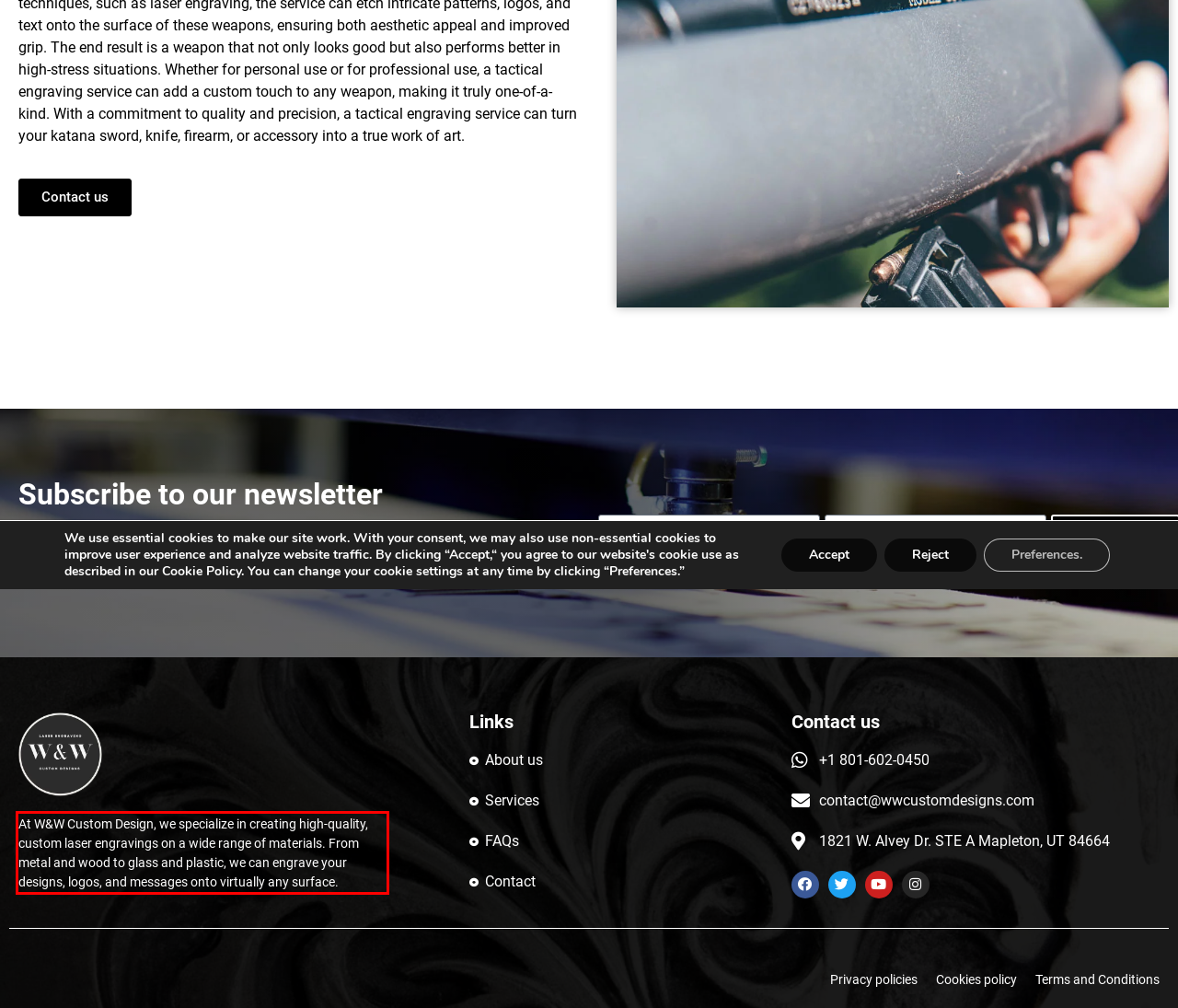Please analyze the screenshot of a webpage and extract the text content within the red bounding box using OCR.

At W&W Custom Design, we specialize in creating high-quality, custom laser engravings on a wide range of materials. From metal and wood to glass and plastic, we can engrave your designs, logos, and messages onto virtually any surface.